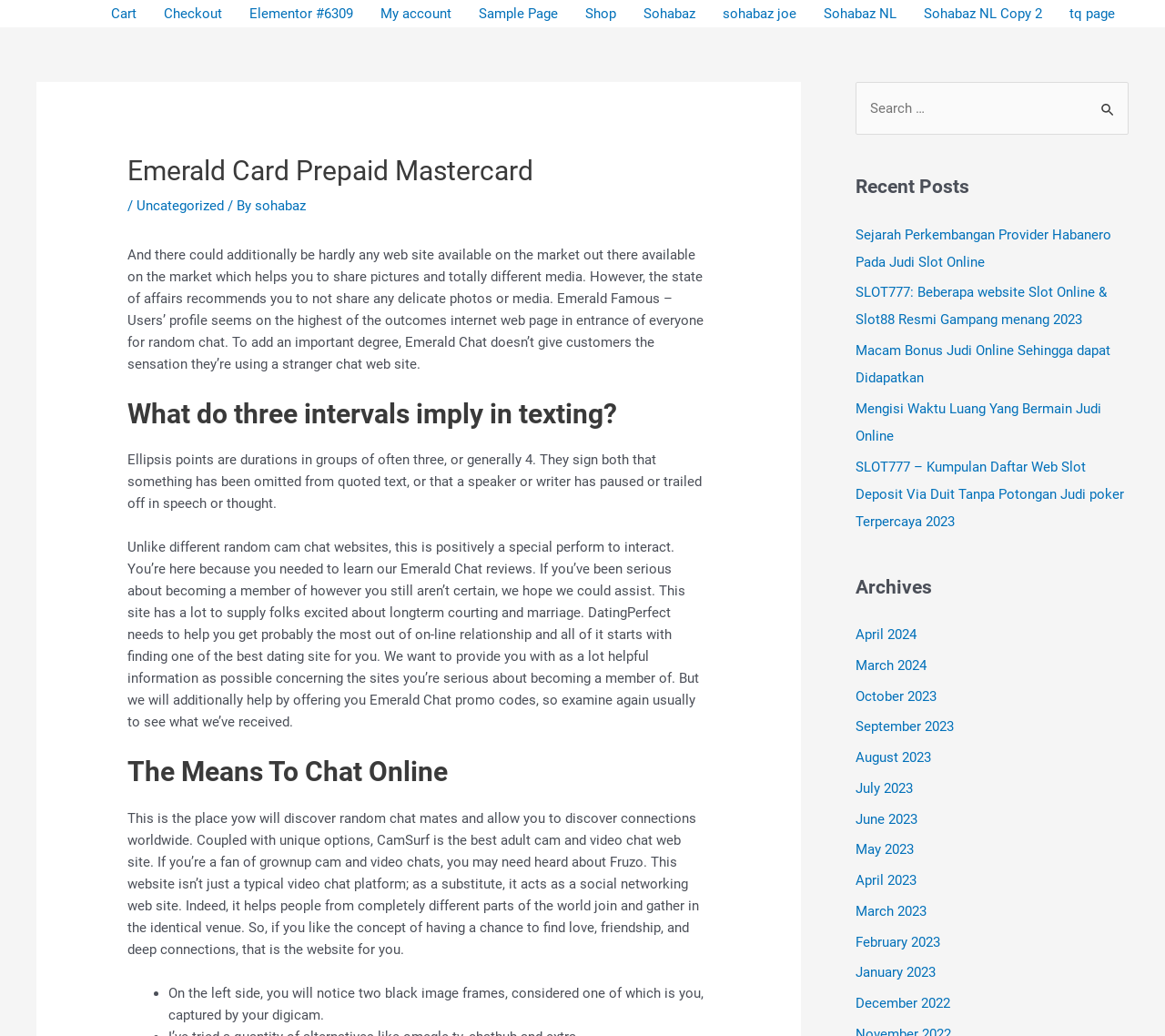Look at the image and give a detailed response to the following question: What is the name of the prepaid Mastercard?

The name of the prepaid Mastercard can be found in the header section of the webpage, where it is written as 'Emerald Card Prepaid Mastercard'.